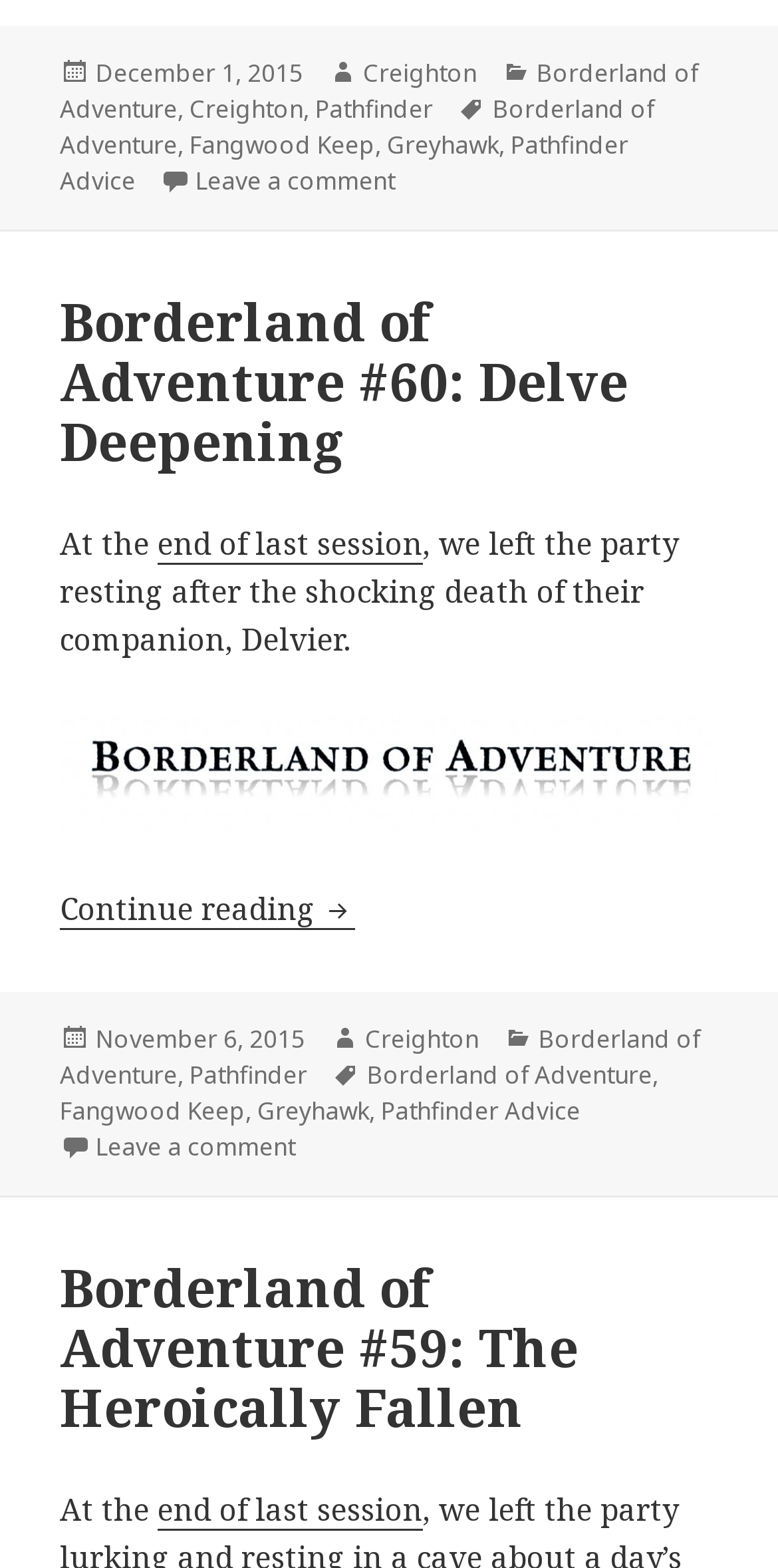Respond with a single word or phrase to the following question:
What is the title of the second article?

Borderland of Adventure #60: Delve Deepening